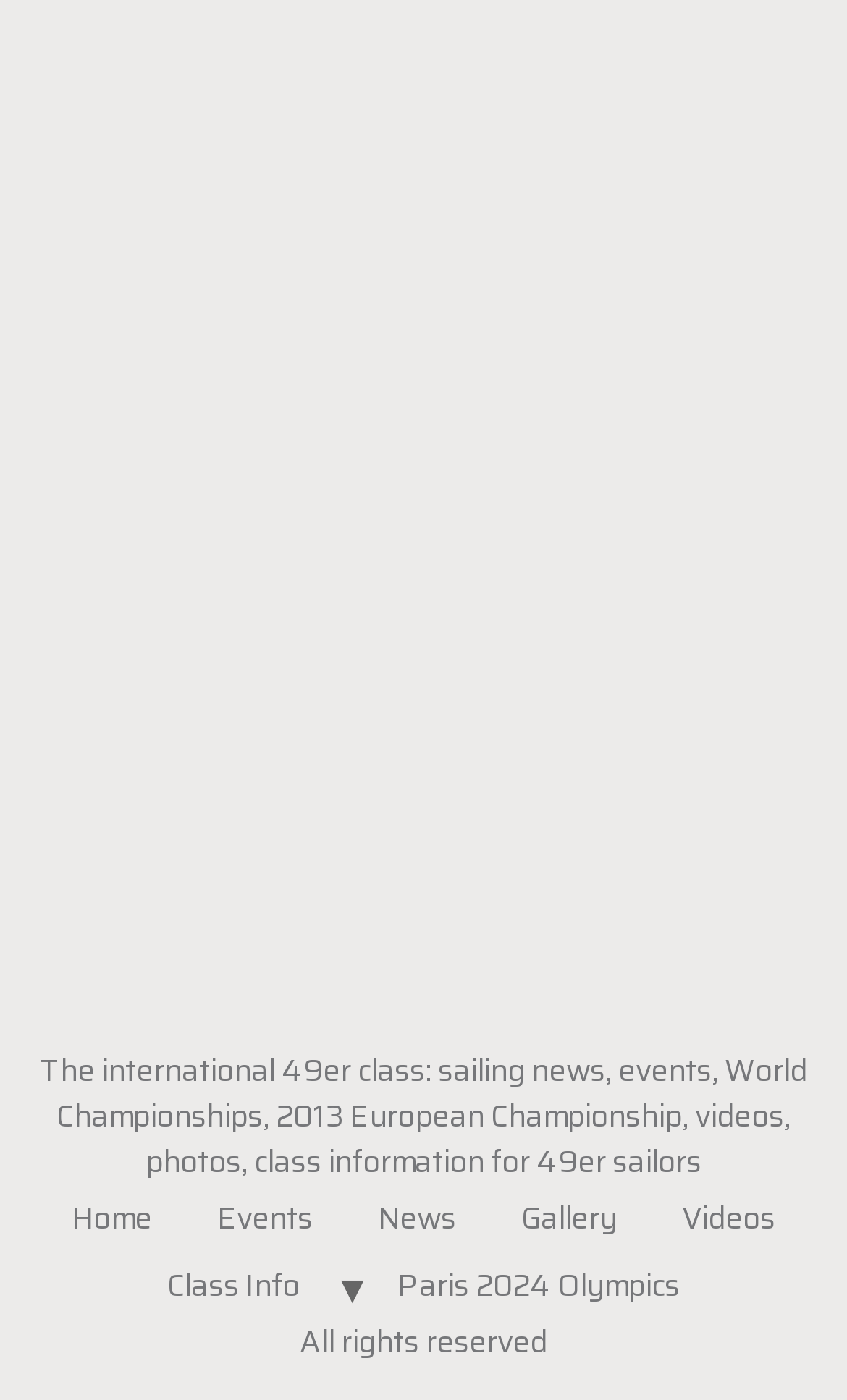What is the copyright statement on the page?
Provide a thorough and detailed answer to the question.

The copyright statement can be found at the bottom of the page, and it reads 'All rights reserved'. This indicates that the website's content is protected by copyright.